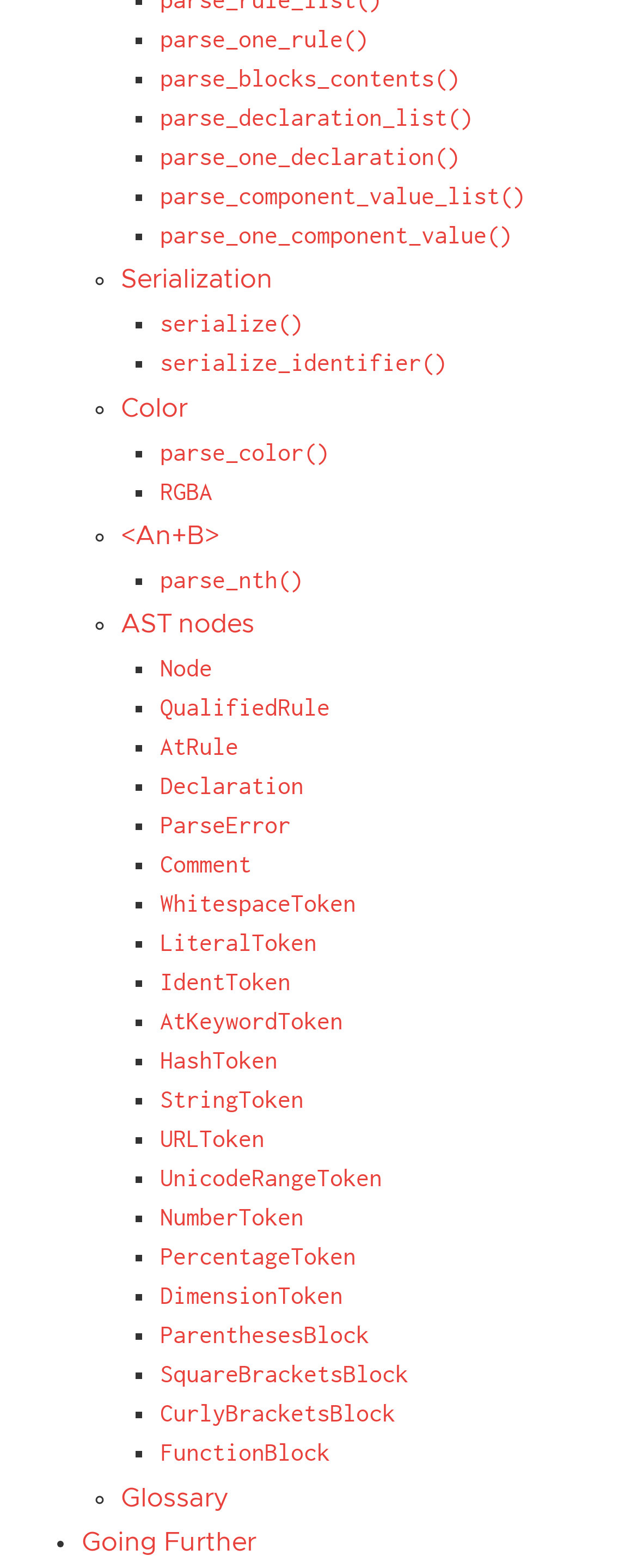Please determine the bounding box coordinates of the element's region to click in order to carry out the following instruction: "serialize". The coordinates should be four float numbers between 0 and 1, i.e., [left, top, right, bottom].

[0.251, 0.198, 0.477, 0.215]